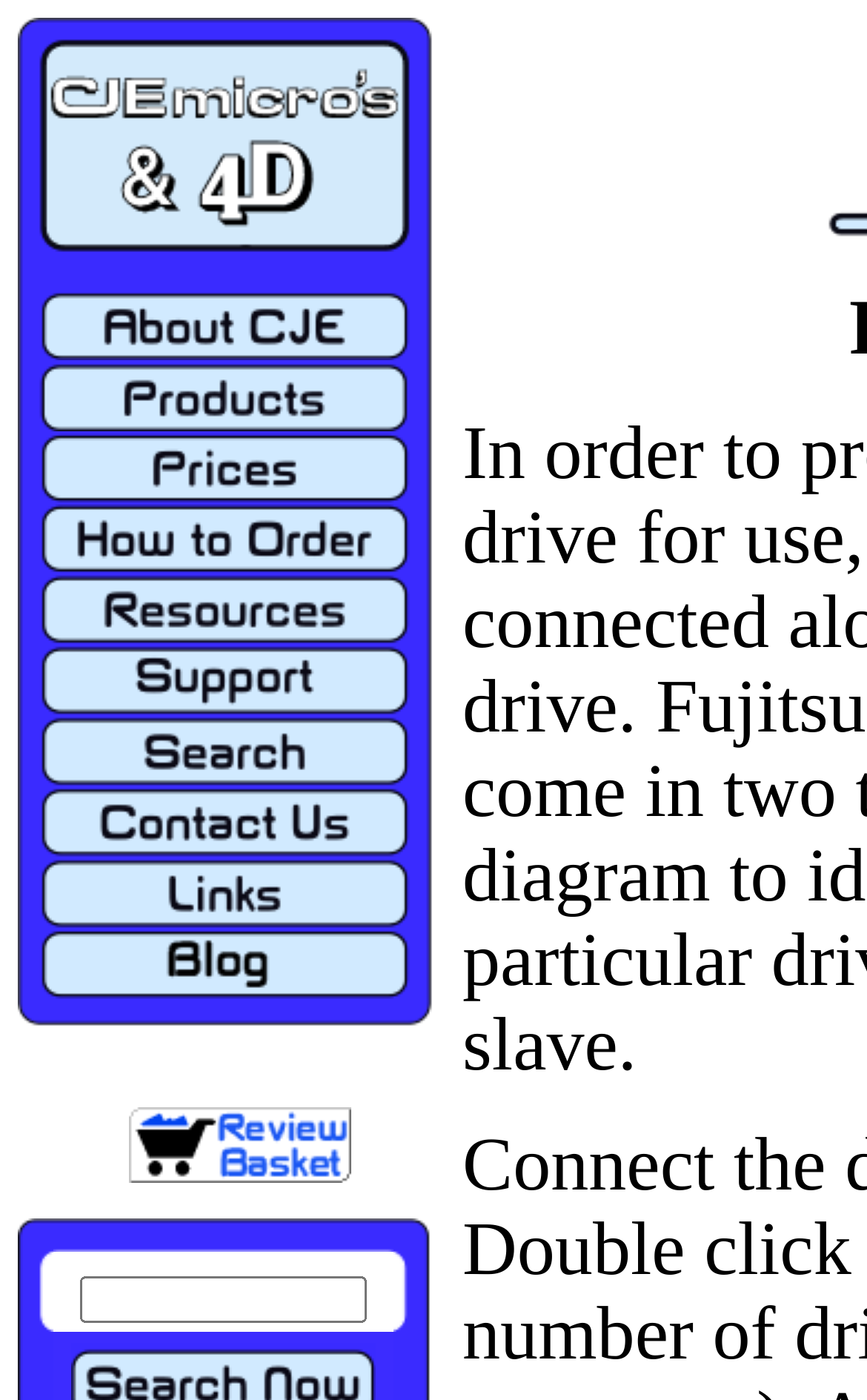Utilize the details in the image to thoroughly answer the following question: What type of products does CJE Micro's sell?

Although the current webpage does not explicitly show the products, the meta description of the webpage mentions that CJE Micro's is a retailer of Acorn RISC OS Computers Software and Hardware. This implies that the website is related to selling these types of products.